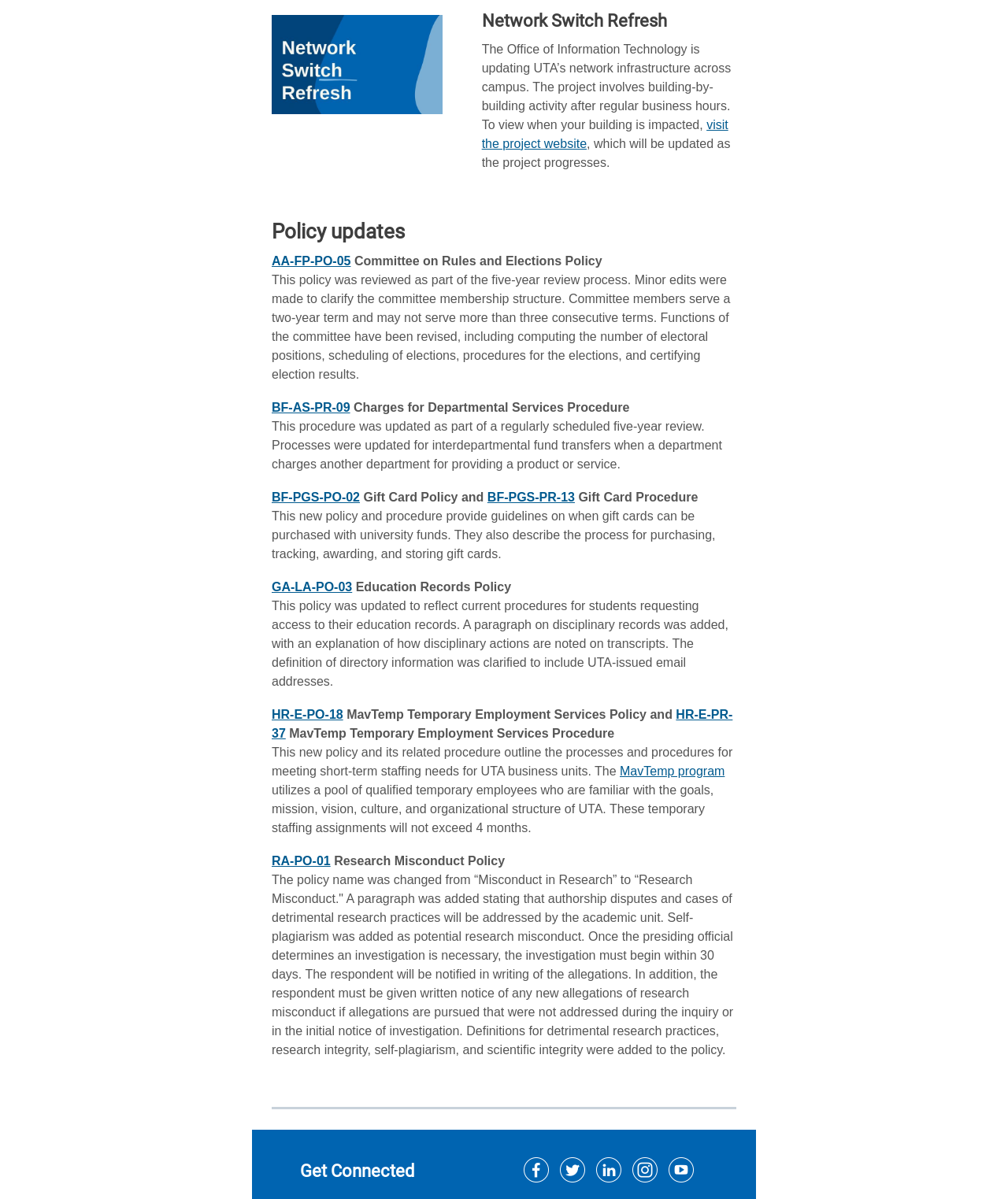What is the purpose of the MavTemp program?
Based on the image, answer the question with as much detail as possible.

According to the StaticText element with the text 'This new policy and its related procedure outline the processes and procedures for meeting short-term staffing needs for UTA business units.', the MavTemp program is designed to provide temporary employment services to meet short-term staffing needs.